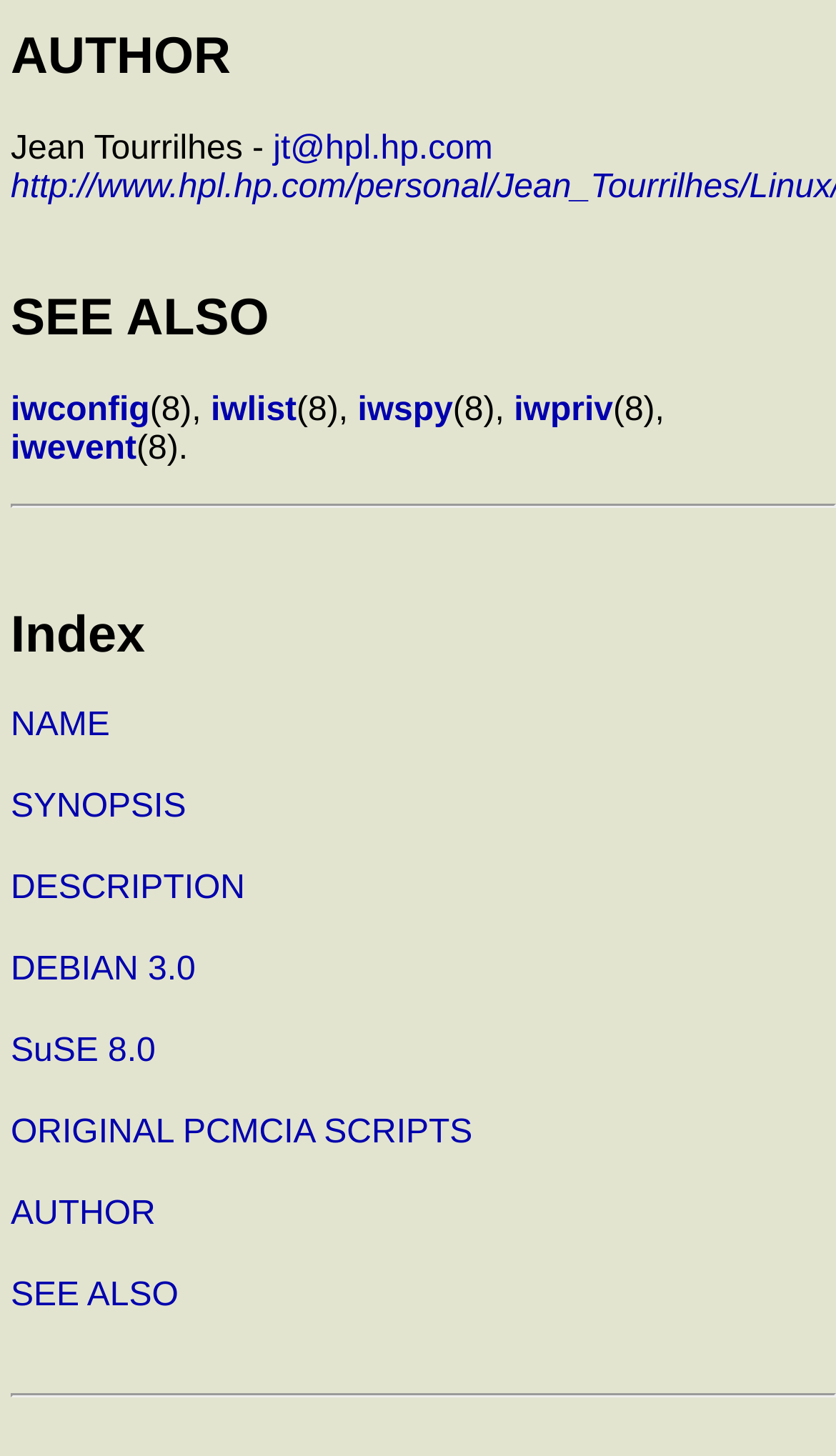Extract the bounding box for the UI element that matches this description: "Main Menu".

None